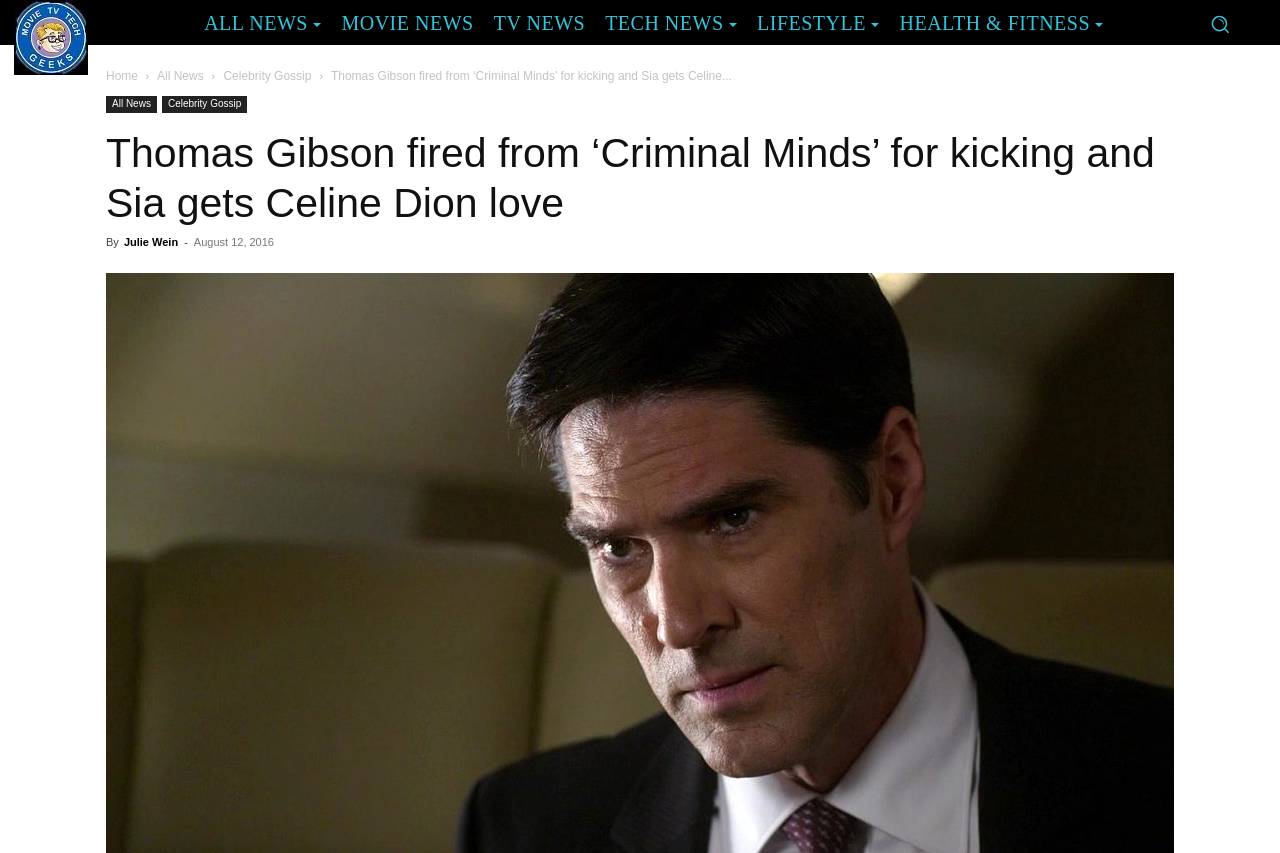Please find and report the bounding box coordinates of the element to click in order to perform the following action: "Read 'Thomas Gibson fired from ‘Criminal Minds’ for kicking and Sia gets Celine Dion love'". The coordinates should be expressed as four float numbers between 0 and 1, in the format [left, top, right, bottom].

[0.259, 0.081, 0.572, 0.097]